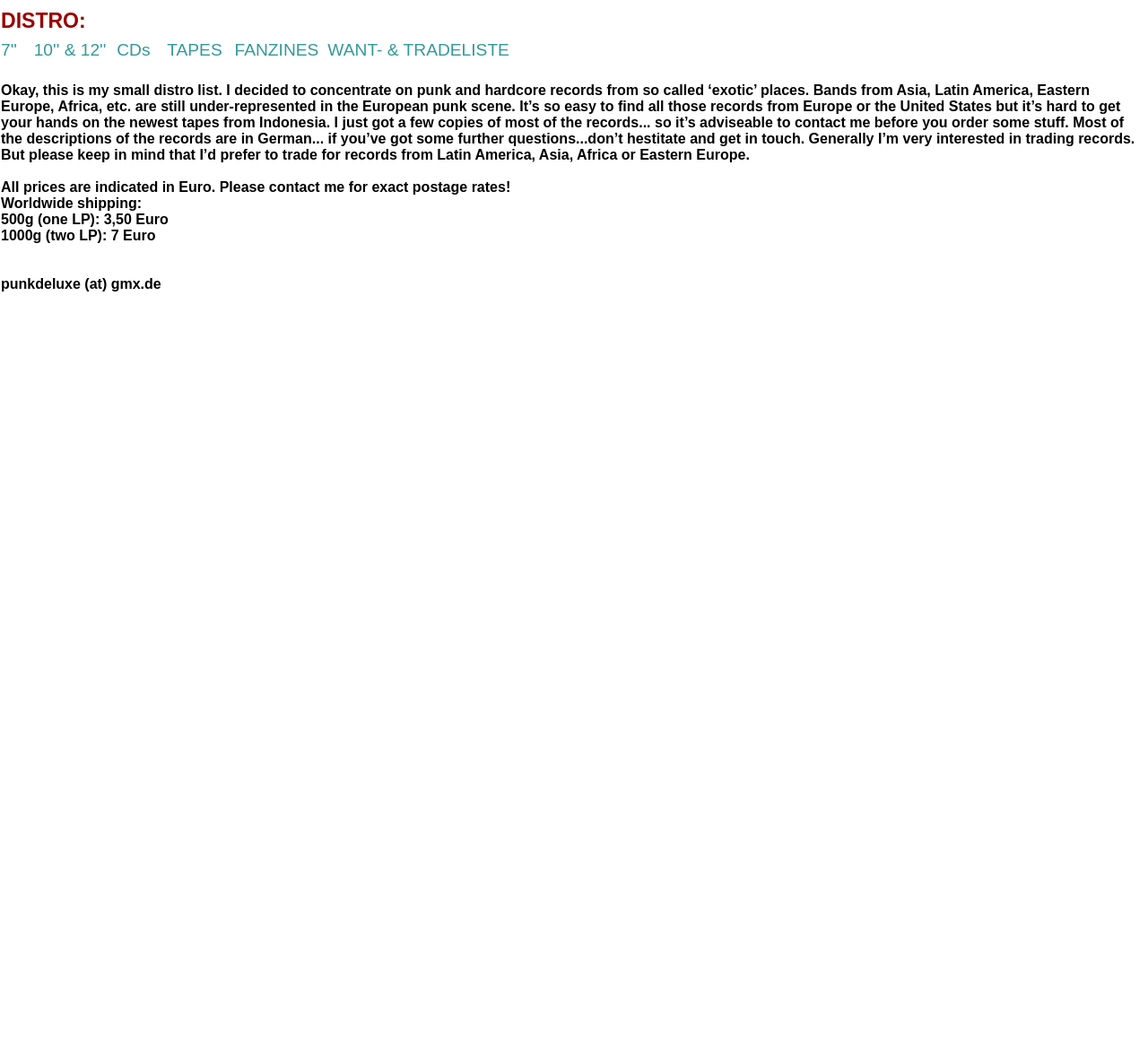How can you contact the distro owner?
Using the picture, provide a one-word or short phrase answer.

punkdeluxe@gmx.de